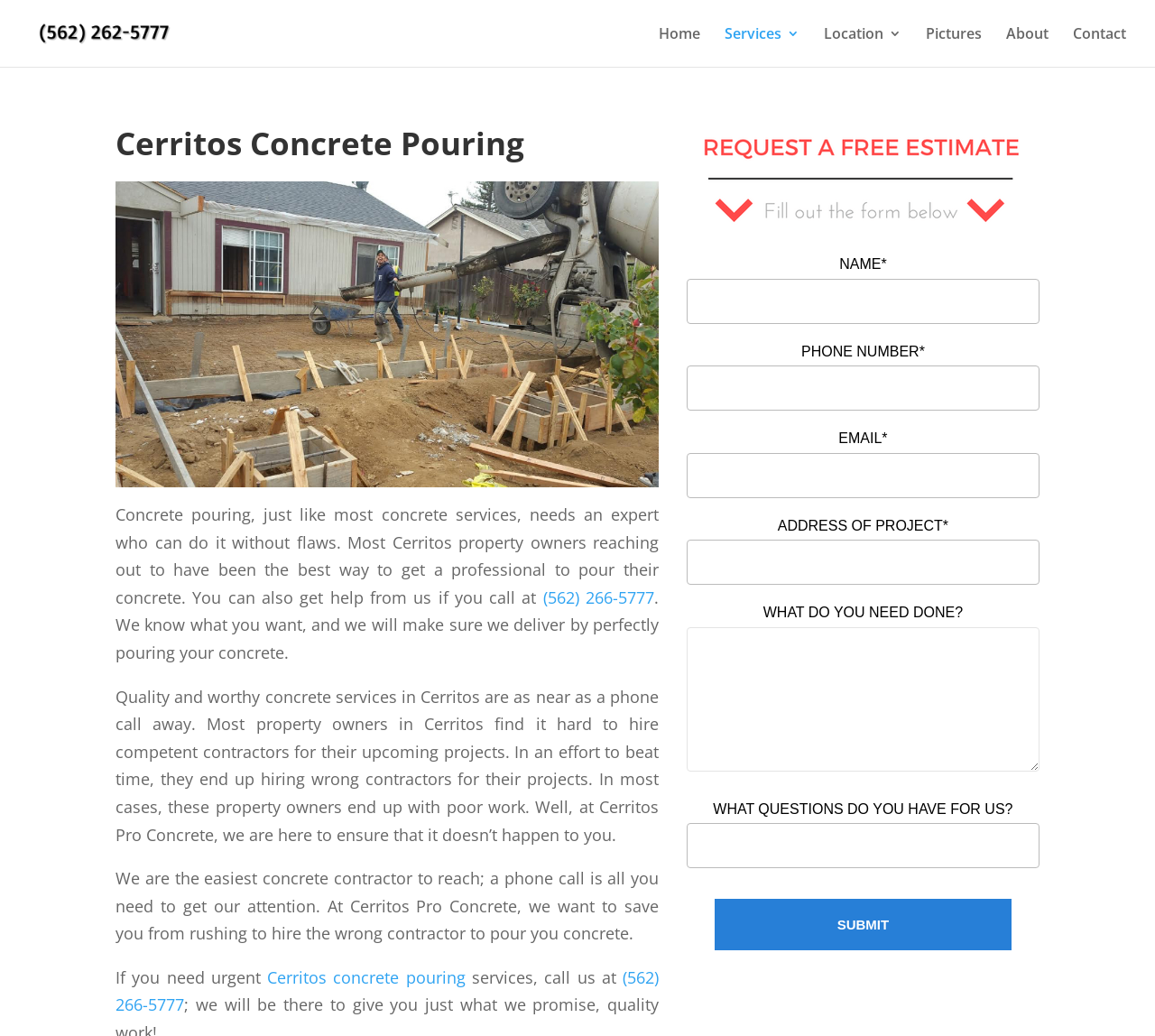Identify the bounding box coordinates of the section that should be clicked to achieve the task described: "Click the 'SUBMIT' button".

[0.617, 0.866, 0.877, 0.919]